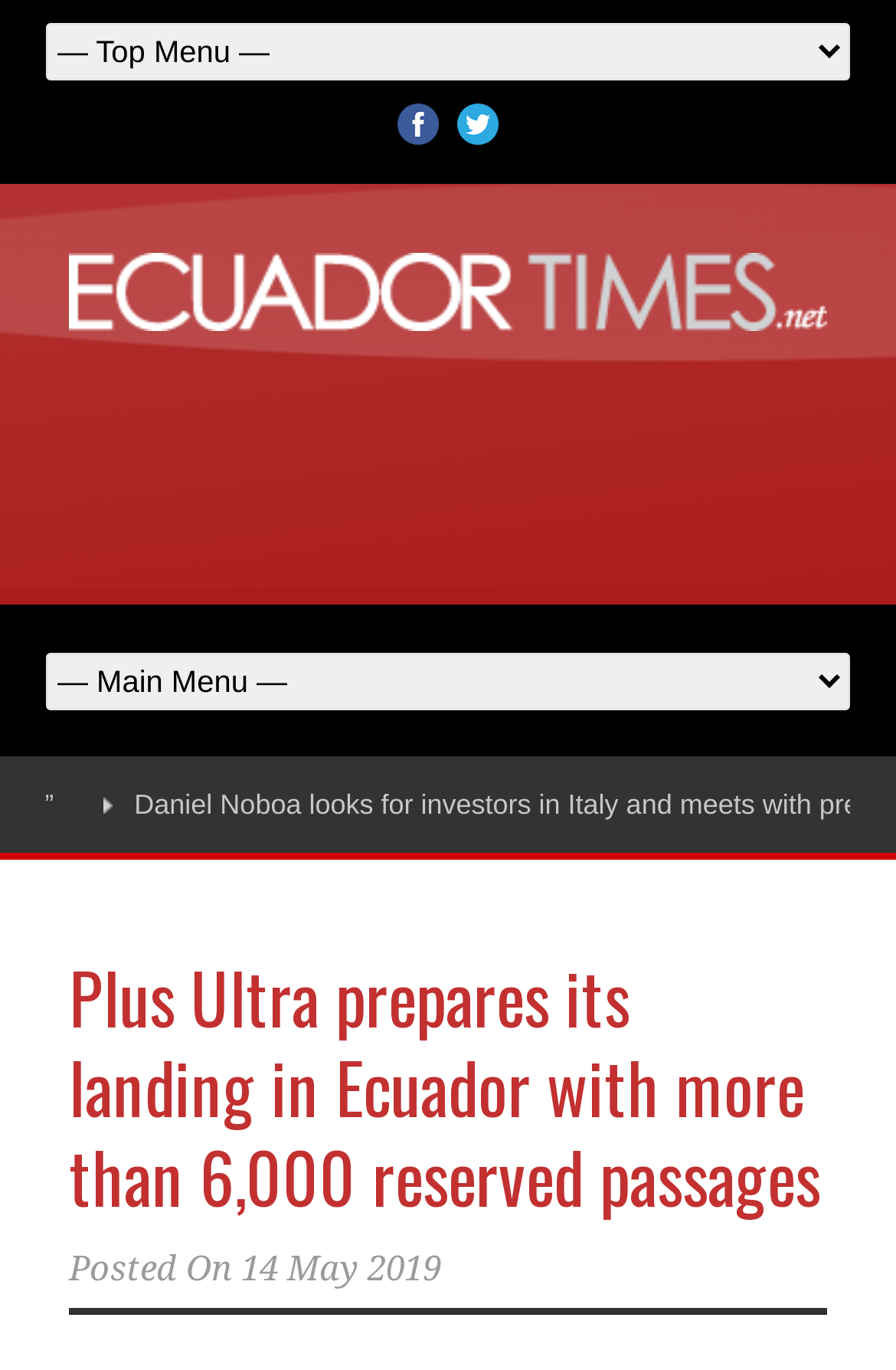What is the date of the article about Plus Ultra?
Can you offer a detailed and complete answer to this question?

I found a link with the text '14 May 2019' next to the text 'Posted On', which suggests that the article about Plus Ultra was posted on this date.